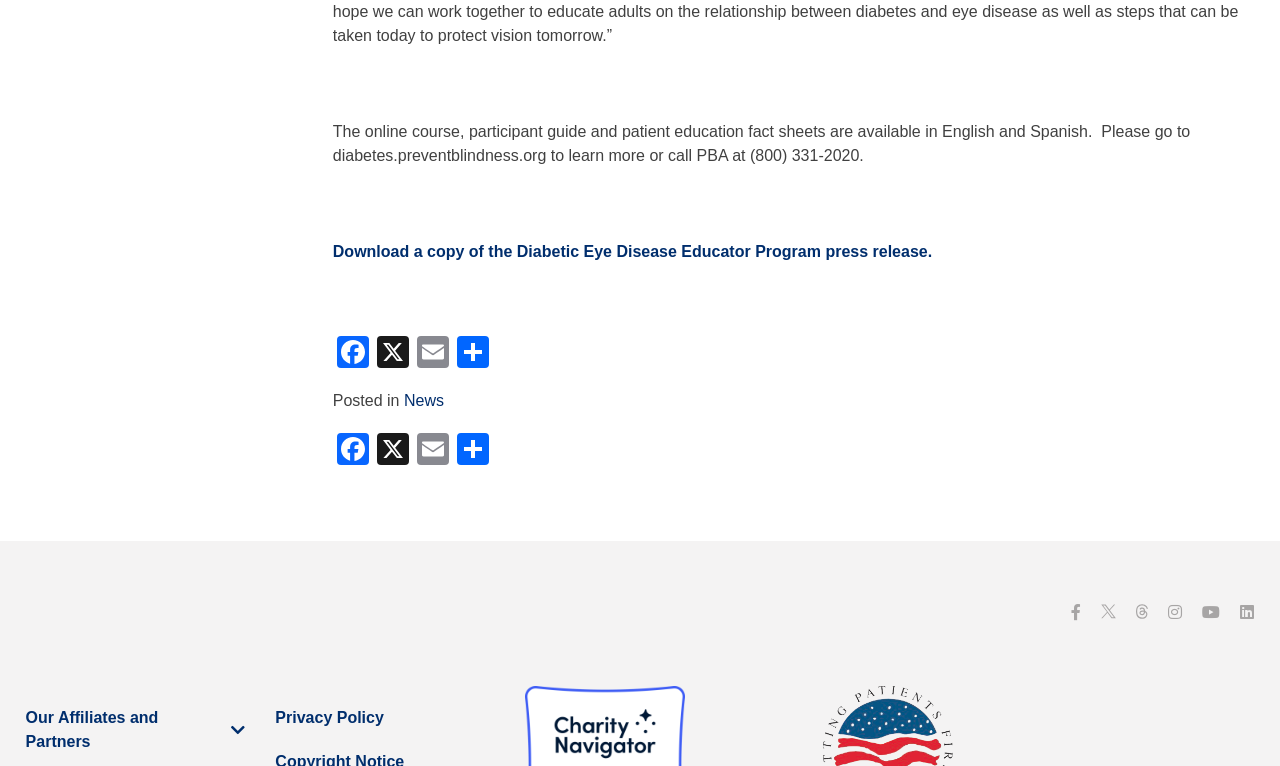Highlight the bounding box coordinates of the element that should be clicked to carry out the following instruction: "View Our Affiliates and Partners". The coordinates must be given as four float numbers ranging from 0 to 1, i.e., [left, top, right, bottom].

[0.02, 0.922, 0.199, 0.984]